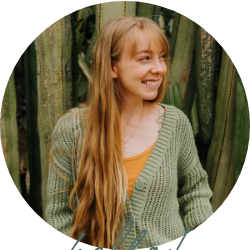Provide a single word or phrase answer to the question: 
What shape is the frame of the image?

Circular